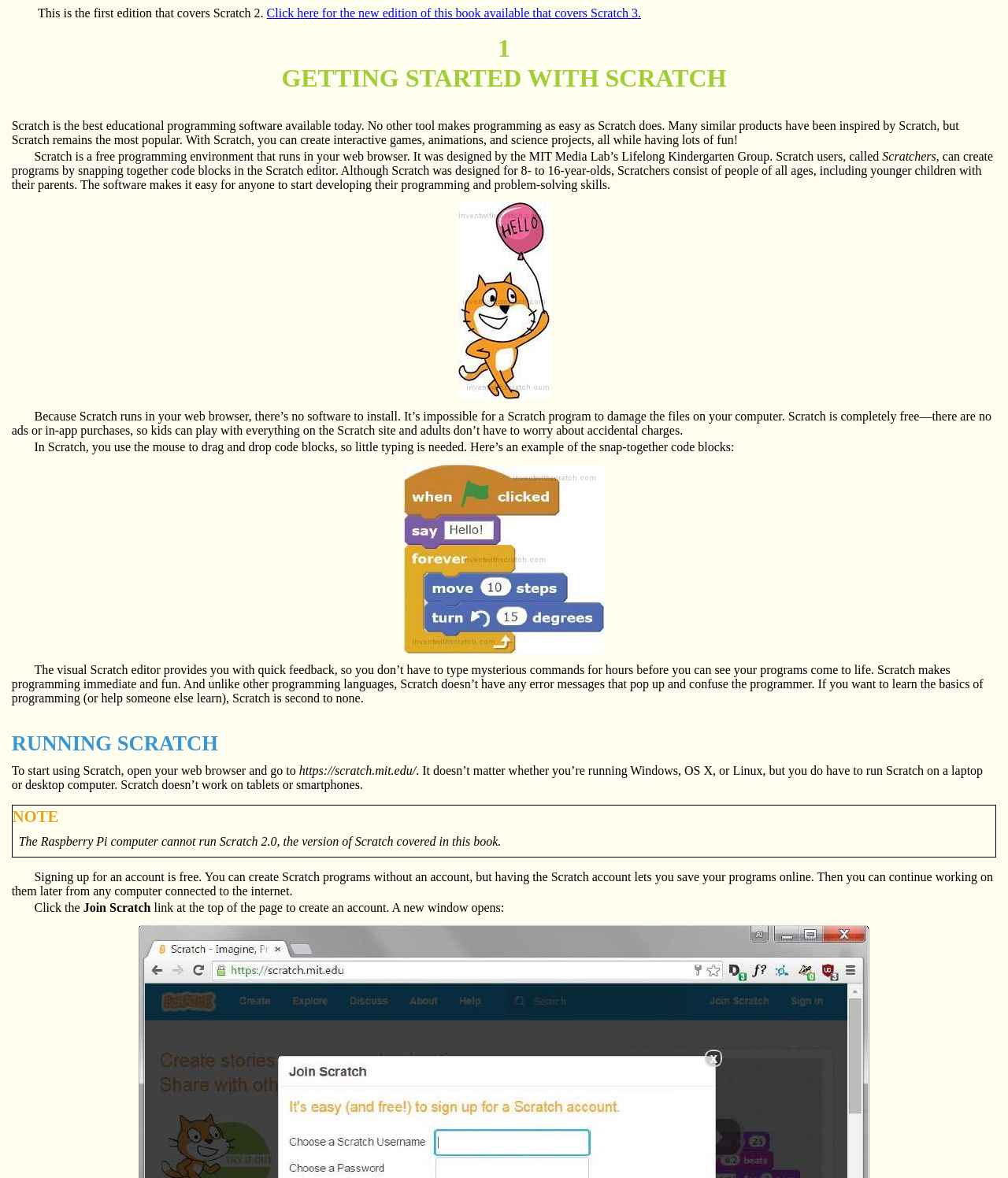Provide a brief response to the question using a single word or phrase: 
What is Scratch?

Educational programming software